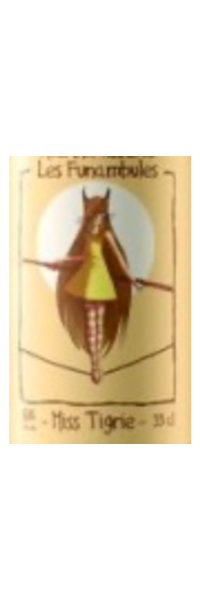What is the volume of the beer keg?
Please give a well-detailed answer to the question.

The text on the label indicates the beer's details, suggesting that the keg has a volume of 20 liters, providing information about the product's quantity.